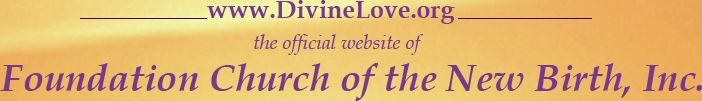Give a detailed account of what is happening in the image.

The image showcases the header of the official website for the Foundation Church of the New Birth, Inc. It features a warm, inviting background with soft hues that evoke a sense of tranquility. Prominently displayed is the web address "www.DivineLove.org", indicating the church's digital presence. Below the web address, in elegant purple font, is the phrase "the official website of," which adds a formal touch to the presentation. The overall design is engaging and reflects the community-oriented values of the church, inviting visitors to explore their offerings and connect with their mission.